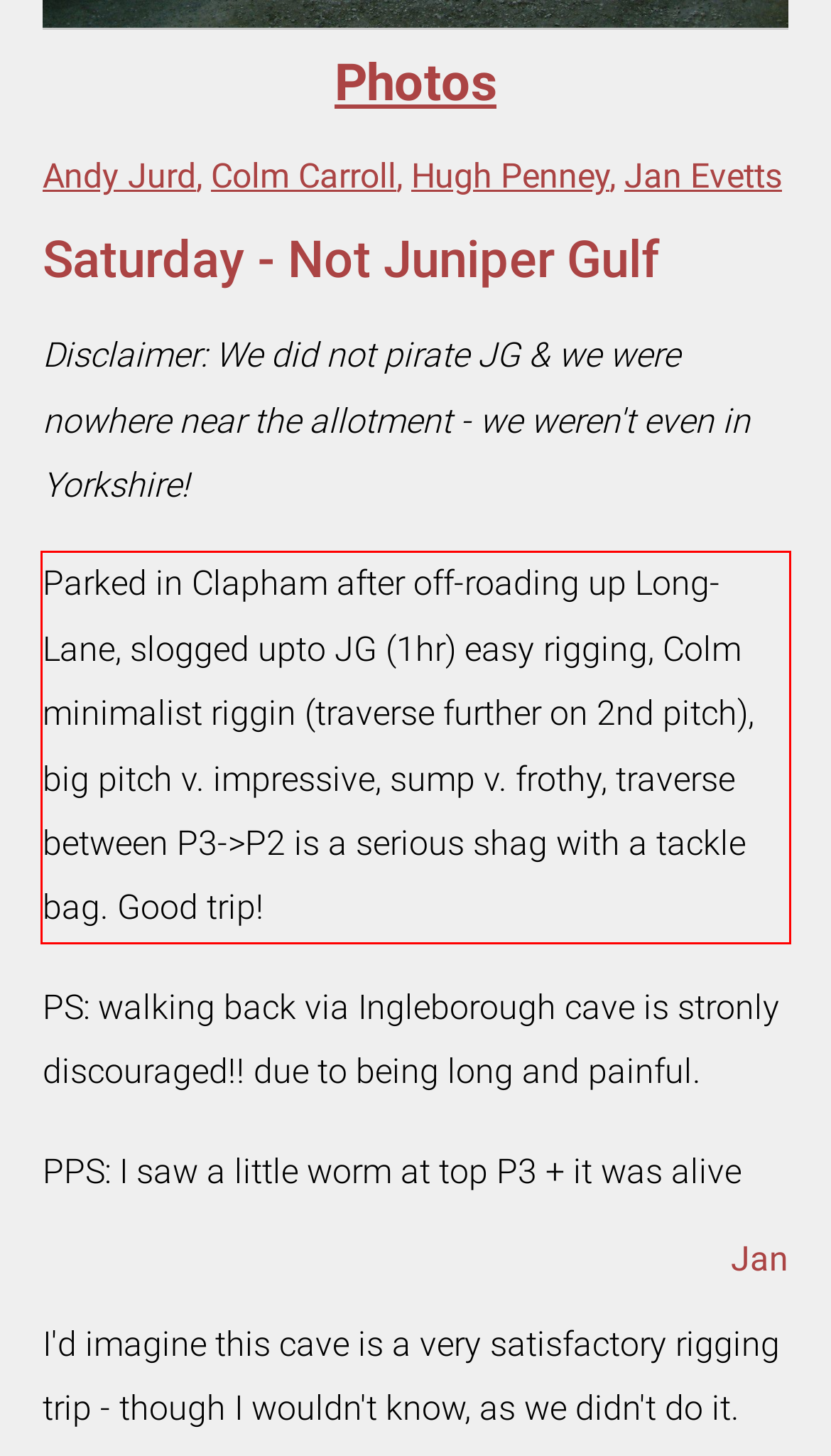The screenshot you have been given contains a UI element surrounded by a red rectangle. Use OCR to read and extract the text inside this red rectangle.

Parked in Clapham after off-roading up Long-Lane, slogged upto JG (1hr) easy rigging, Colm minimalist riggin (traverse further on 2nd pitch), big pitch v. impressive, sump v. frothy, traverse between P3->P2 is a serious shag with a tackle bag. Good trip!